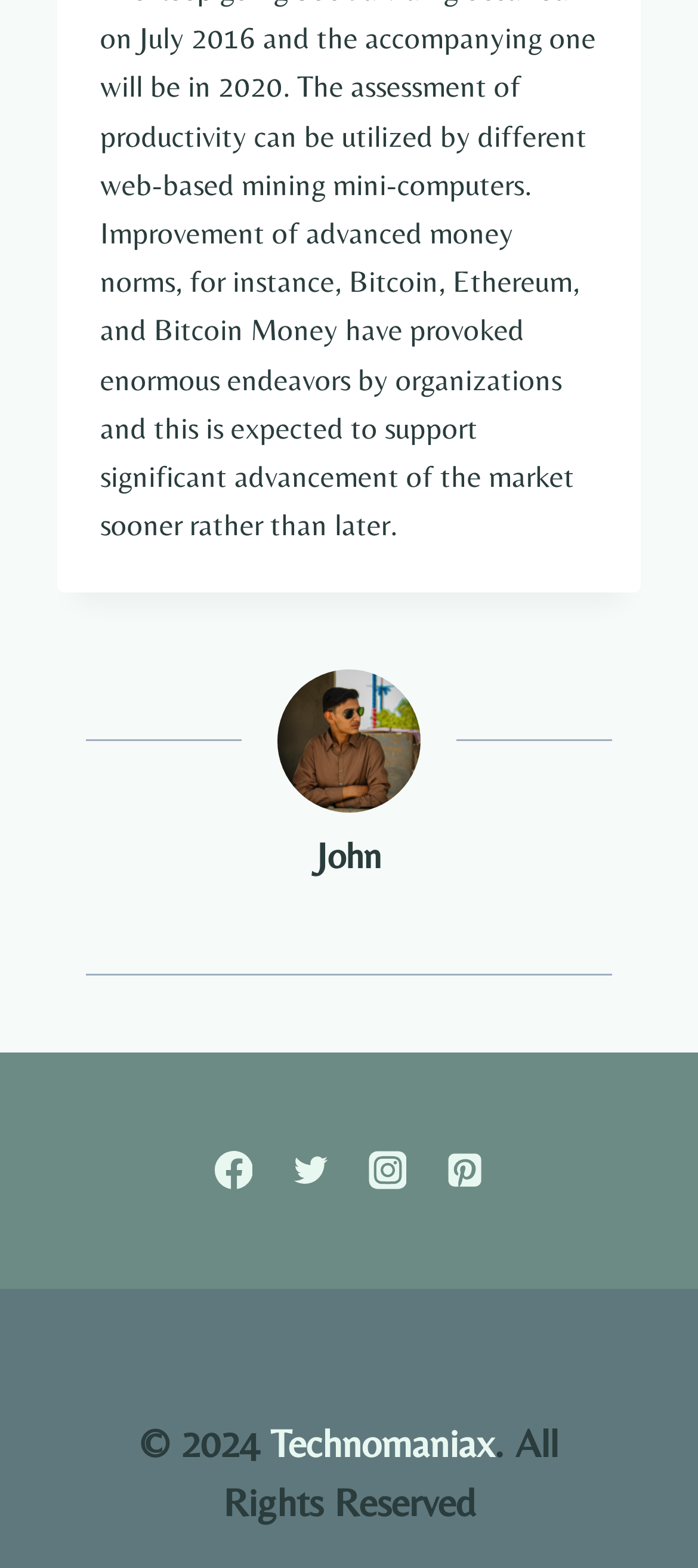Answer the following query concisely with a single word or phrase:
What is the name displayed at the top?

John